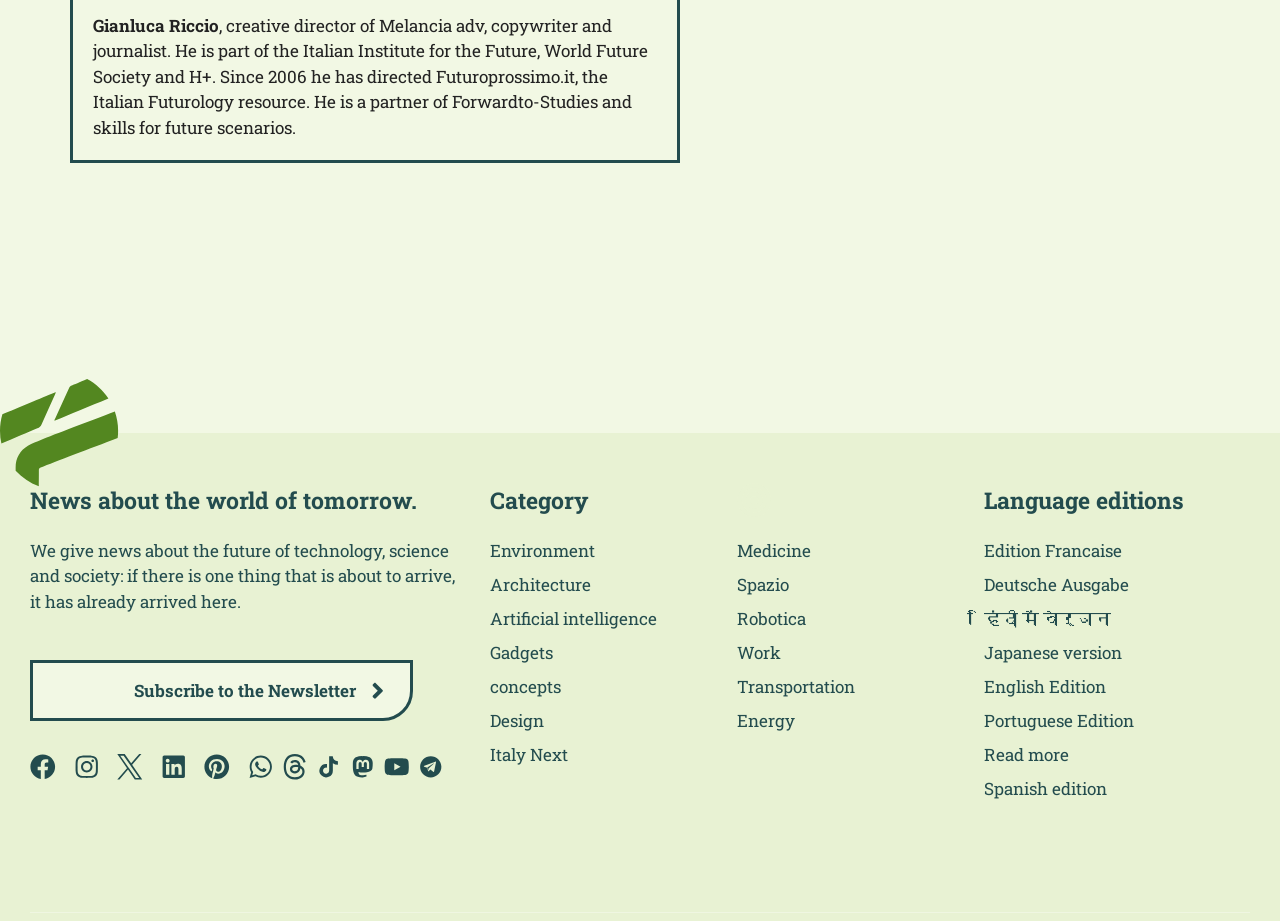What are the categories of news available on this website?
Provide an in-depth answer to the question, covering all aspects.

The answer can be found in the navigation elements, which list various categories of news, such as Environment, Architecture, Artificial intelligence, and so on.